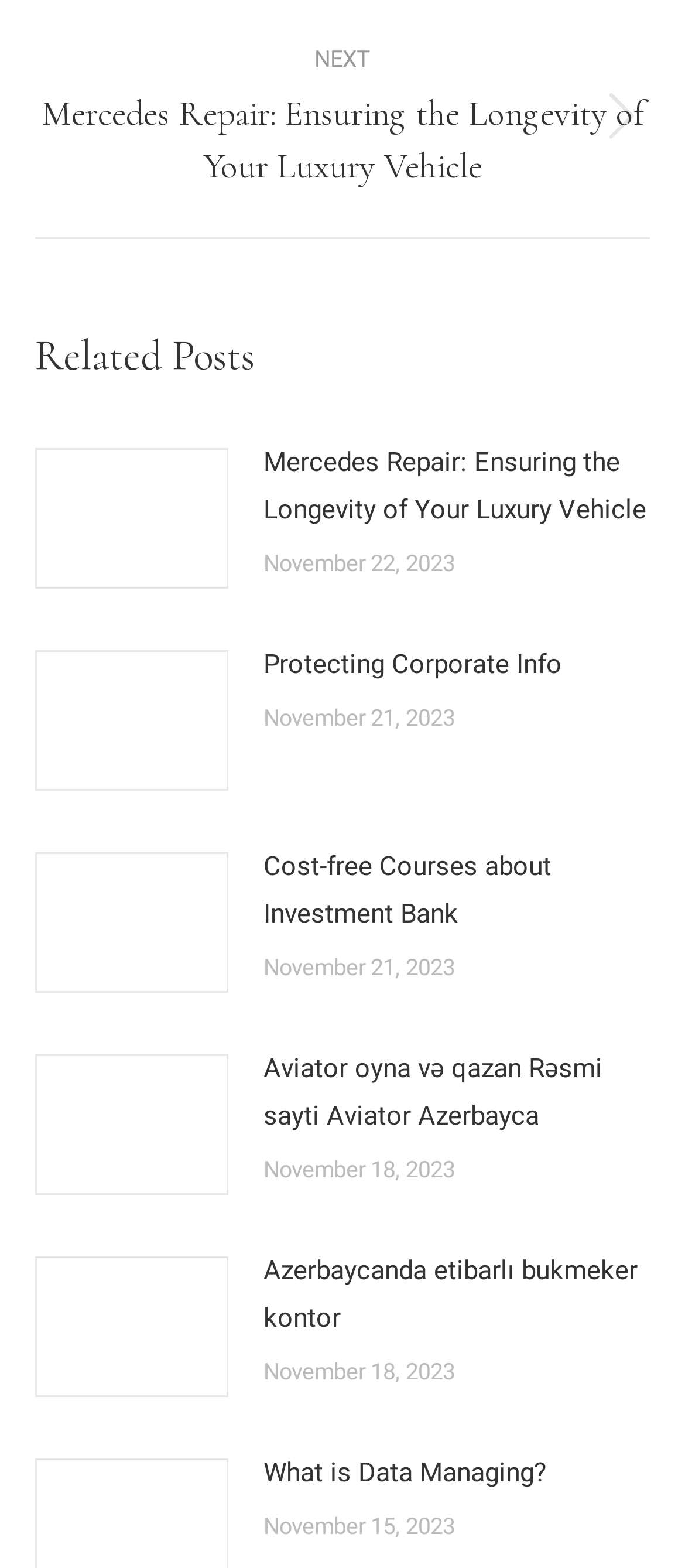Answer the following query with a single word or phrase:
How many posts have an image?

5